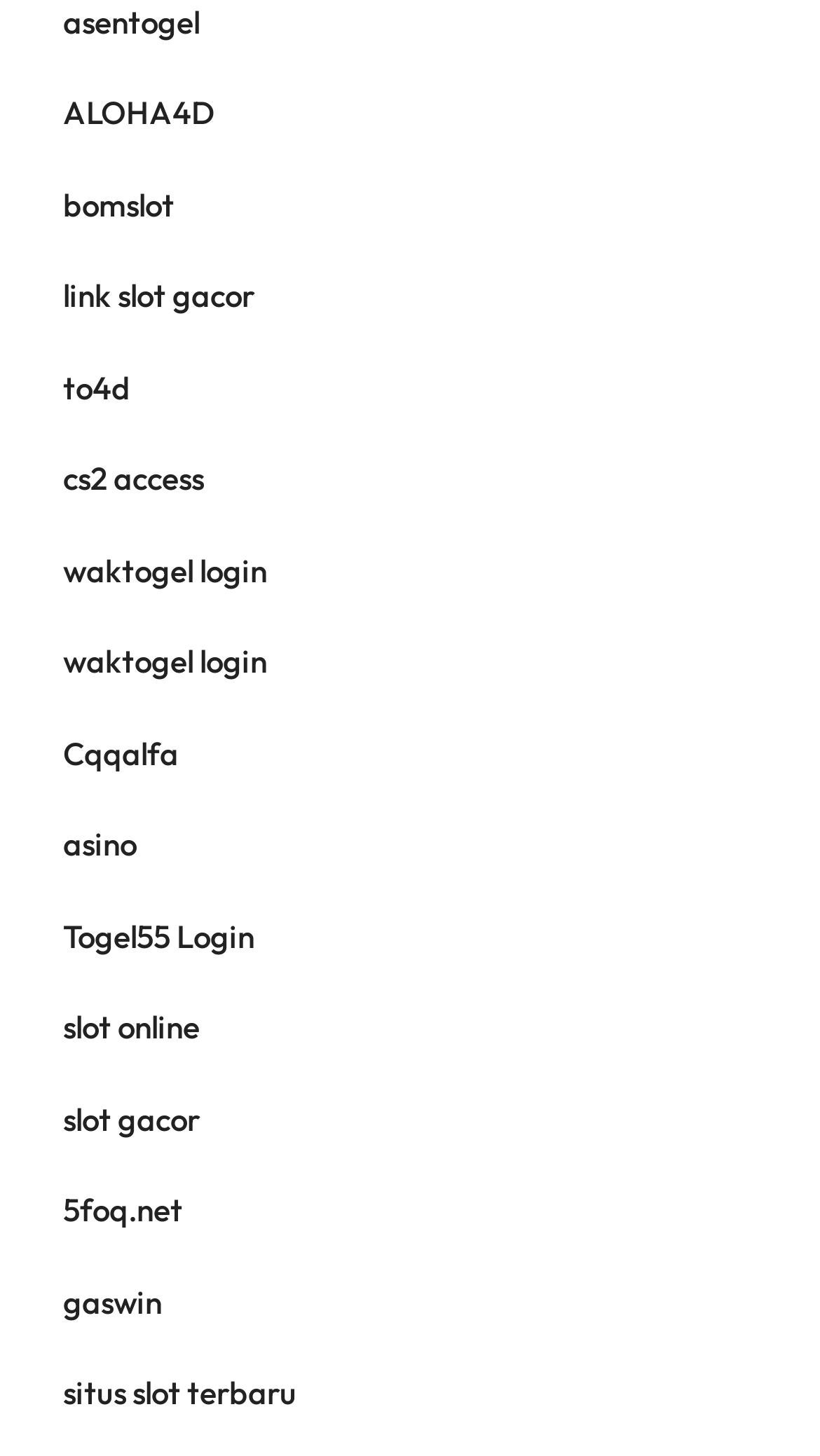Locate the bounding box coordinates of the area where you should click to accomplish the instruction: "visit ALOHA4D website".

[0.077, 0.064, 0.262, 0.091]